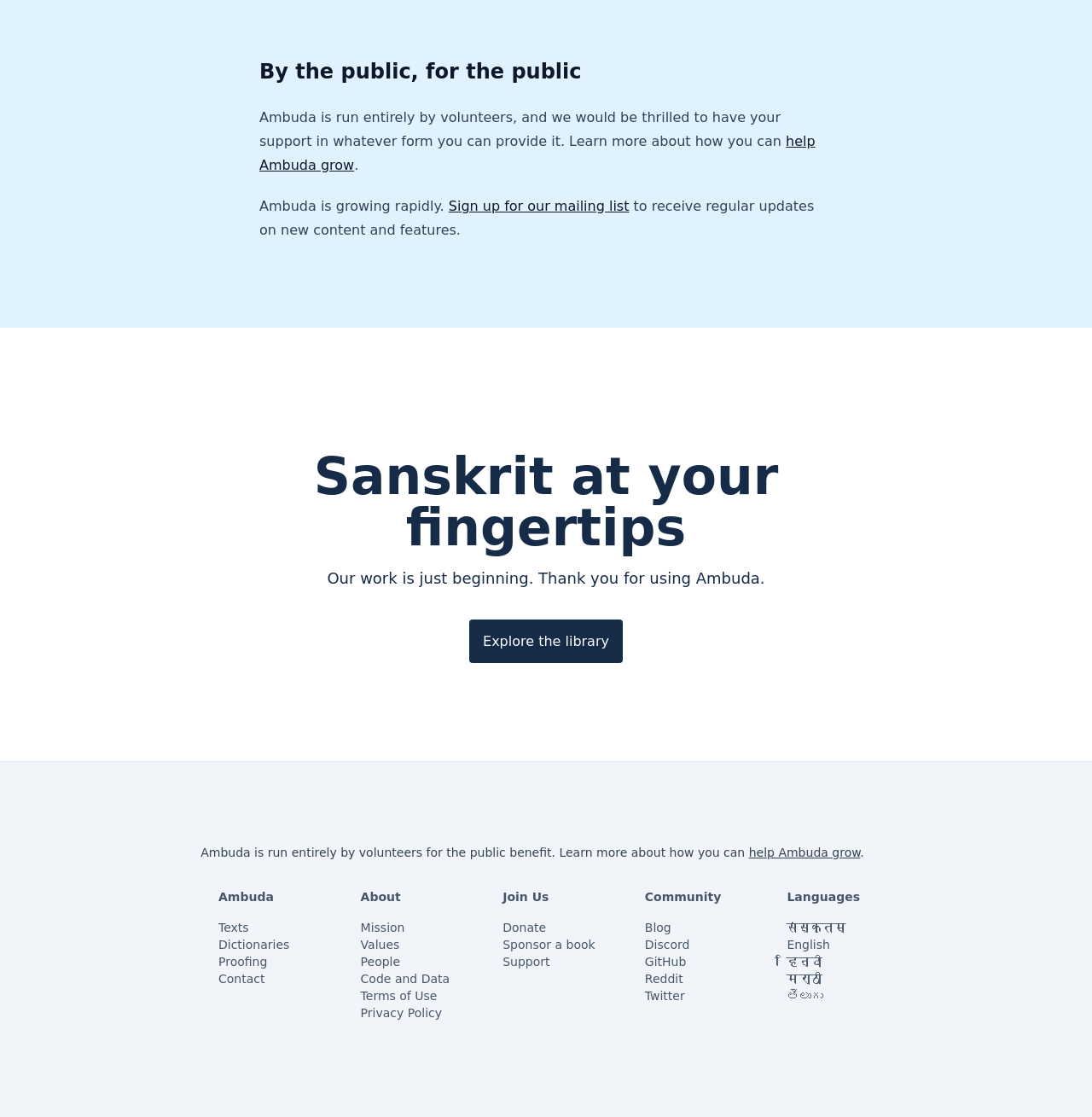Identify the bounding box coordinates for the element you need to click to achieve the following task: "Read the blog". The coordinates must be four float values ranging from 0 to 1, formatted as [left, top, right, bottom].

[0.59, 0.824, 0.615, 0.837]